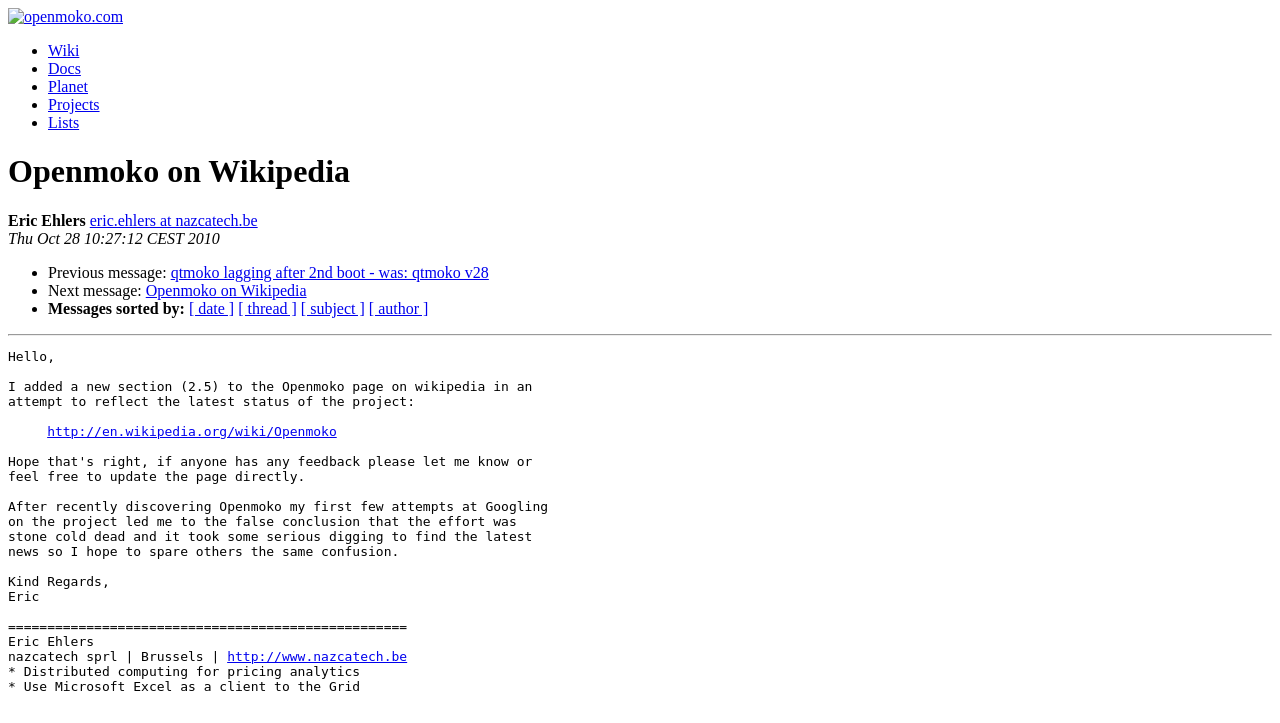Please specify the bounding box coordinates for the clickable region that will help you carry out the instruction: "Visit NazcaTech website".

[0.177, 0.897, 0.318, 0.918]